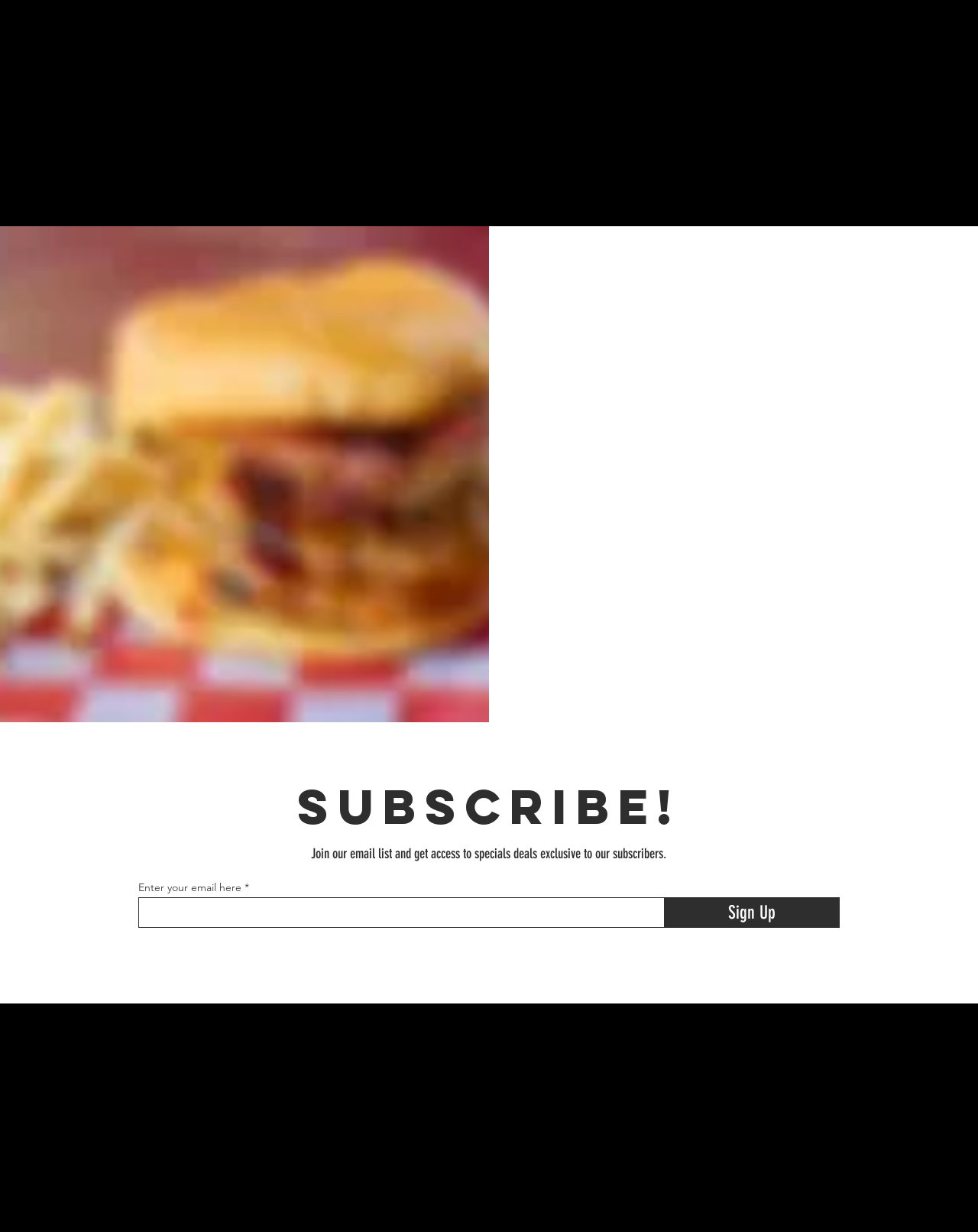Based on the description "aria-label="Facebook"", find the bounding box of the specified UI element.

[0.117, 0.928, 0.141, 0.947]